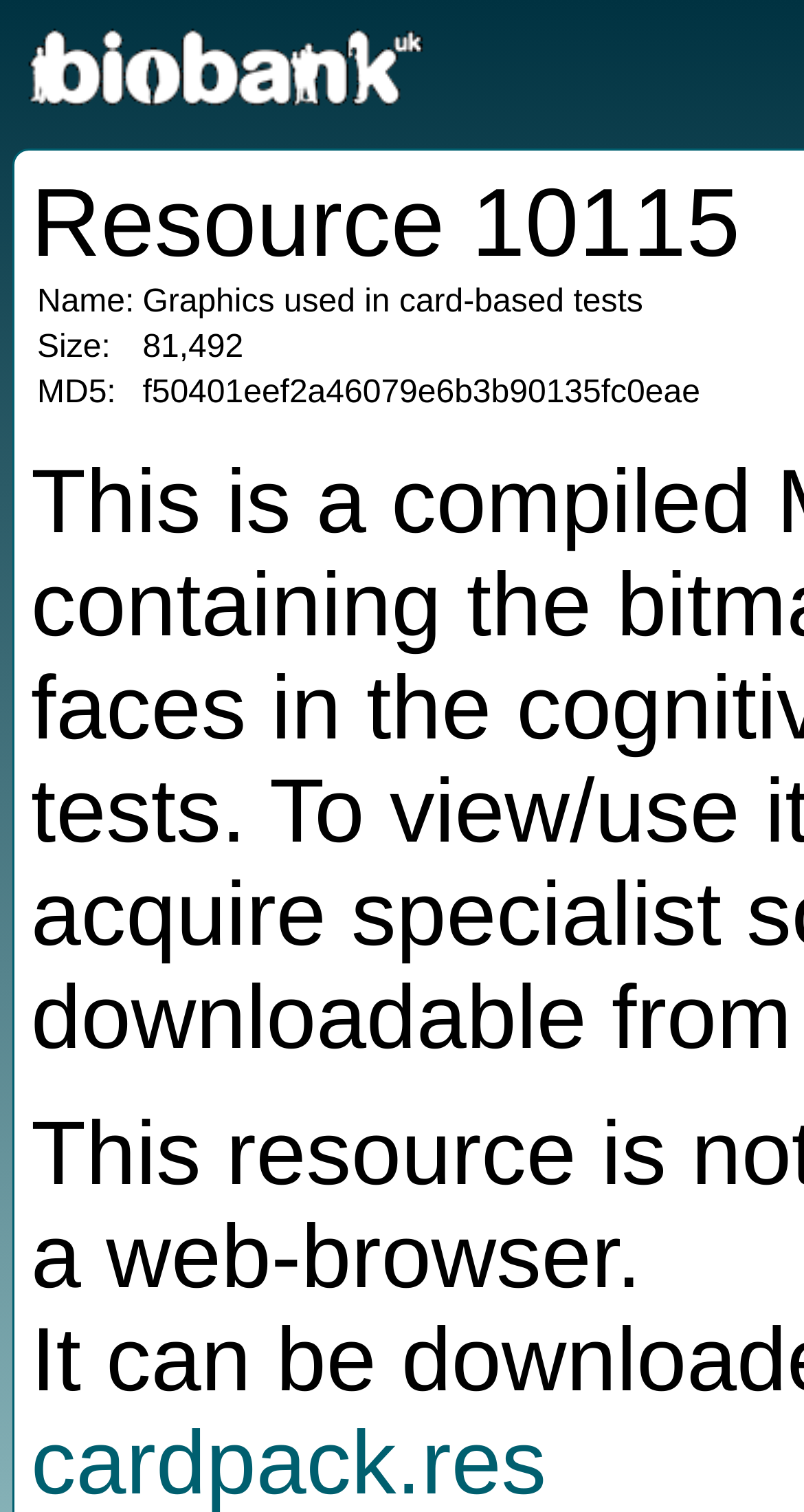Describe all the key features of the webpage in detail.

The webpage is about a resource, specifically Resource 10115. At the top-left corner, there is a project banner, which is a link and accompanied by an image. Below the banner, the title "Resource 10115" is displayed prominently.

Underneath the title, there is a table with three rows, each containing two columns. The first column of each row contains a label, and the second column contains the corresponding information. The labels are "Name:", "Size:", and "MD5:", respectively. The information provided is "Graphics used in card-based tests" for the name, "81,492" for the size, and "f50401eef2a46079e6b3b90135fc0eae" for the MD5 value.